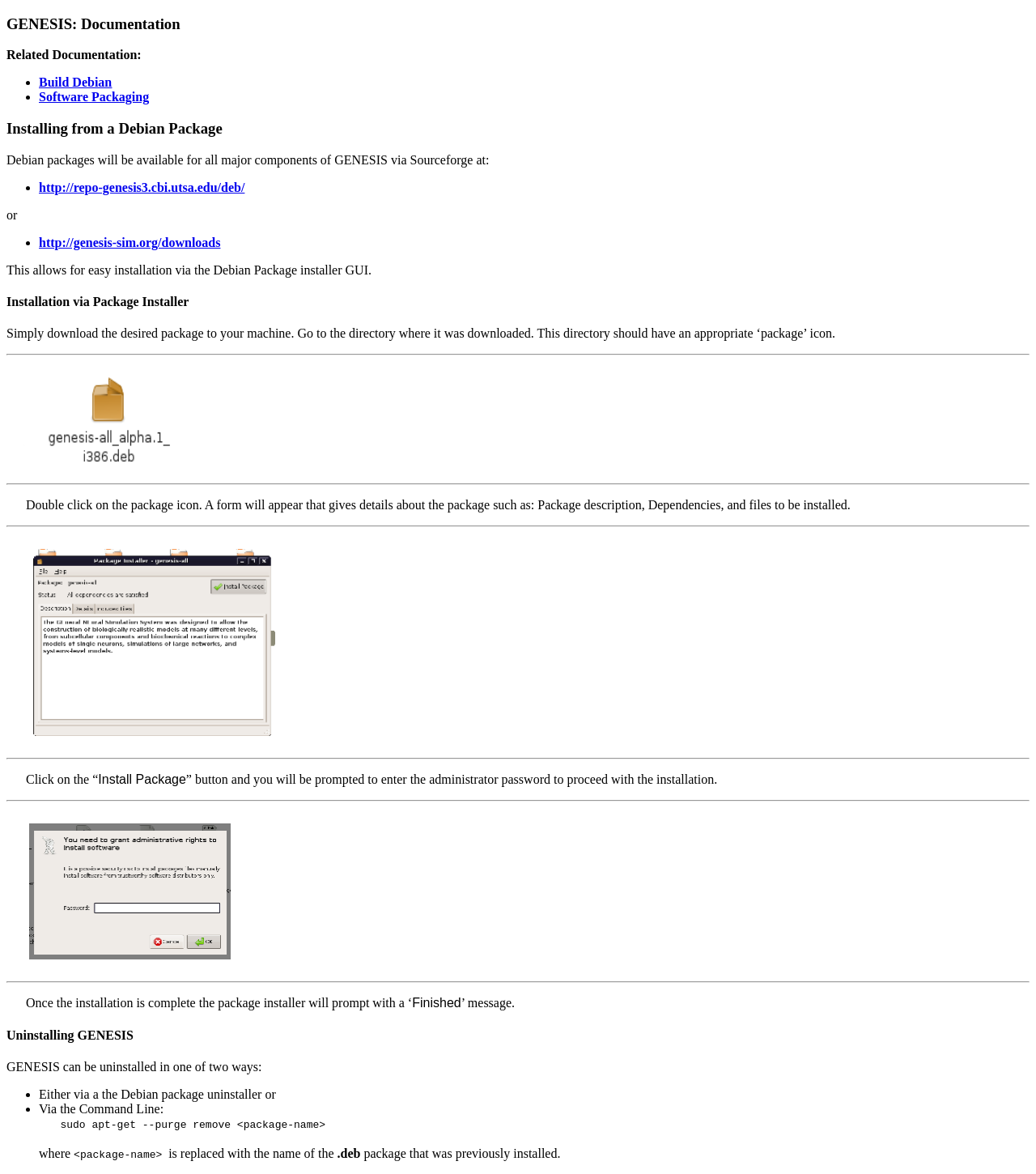Summarize the webpage with a detailed and informative caption.

This webpage is a documentation page for GENESIS, a software package. At the top, there is a heading "GENESIS: Documentation" followed by a subheading "Related Documentation:" with two links to "Build Debian" and "Software Packaging" below it.

The main content of the page is divided into sections, each with a heading. The first section is "Installing from a Debian Package", which provides instructions on how to install GENESIS from a Debian package. The section starts with a paragraph of text explaining the availability of Debian packages for GENESIS components. Below this, there are two links to download the packages, one from Sourceforge and another from the GENESIS website.

The next section is "Installation via Package Installer", which provides step-by-step instructions on how to install GENESIS using the Debian Package installer GUI. The section includes three images, each illustrating a step in the installation process. The images are accompanied by descriptive text explaining what to do in each step.

The following sections are separated by horizontal lines. The next section explains how to uninstall GENESIS, which can be done either via the Debian package uninstaller or via the command line. The command-line uninstallation method is explained in a table with a code snippet.

Throughout the page, there are several headings, paragraphs of text, links, and images that provide a detailed guide on how to install and uninstall GENESIS.